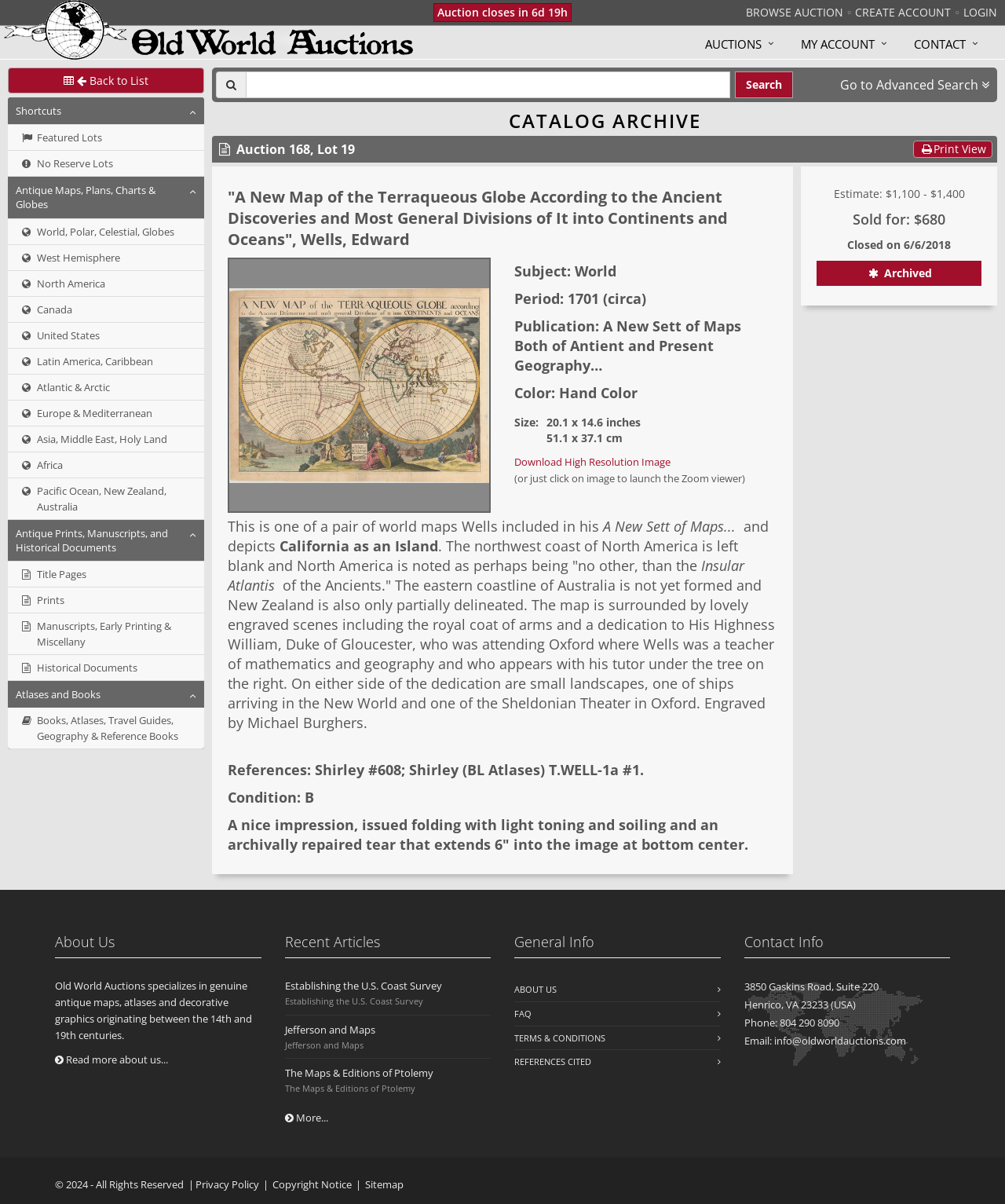Please provide a one-word or short phrase answer to the question:
What is the condition of the map?

B